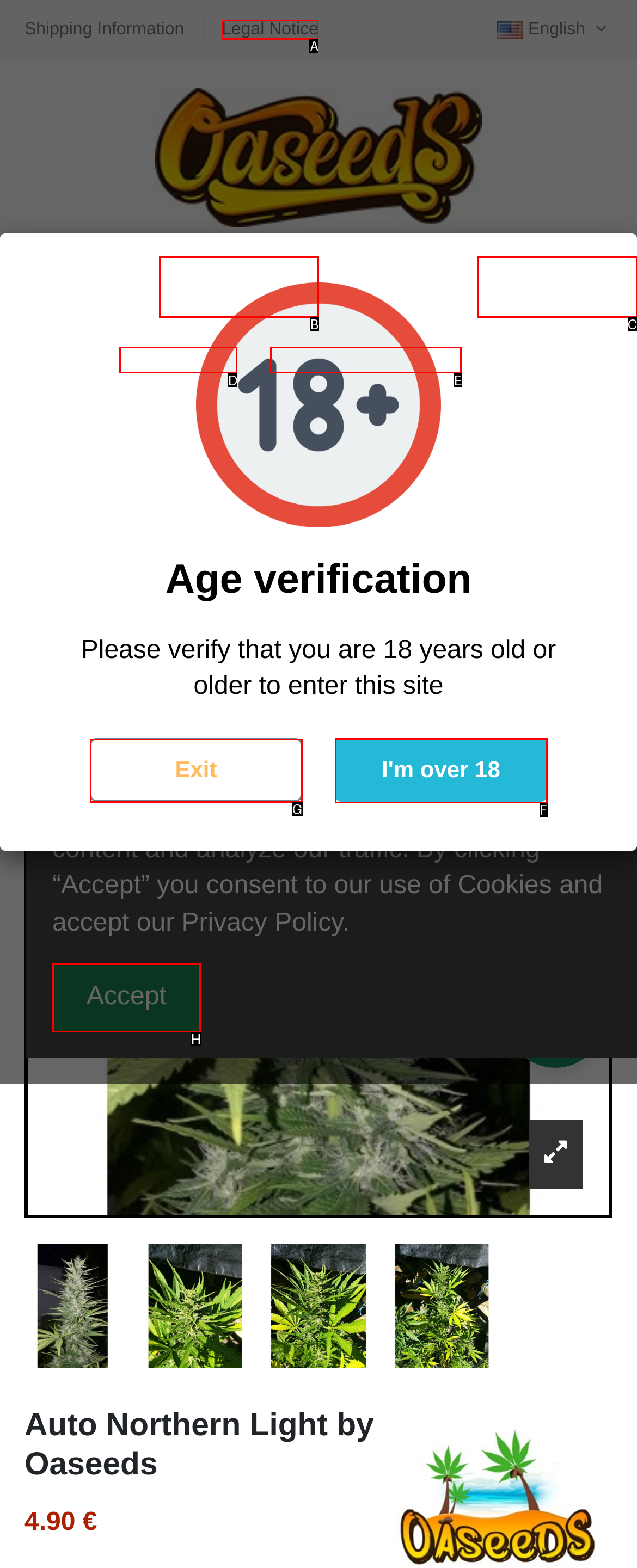Determine the letter of the UI element that will complete the task: Explore 'Can you check the bad reputation of my email?' topic
Reply with the corresponding letter.

None